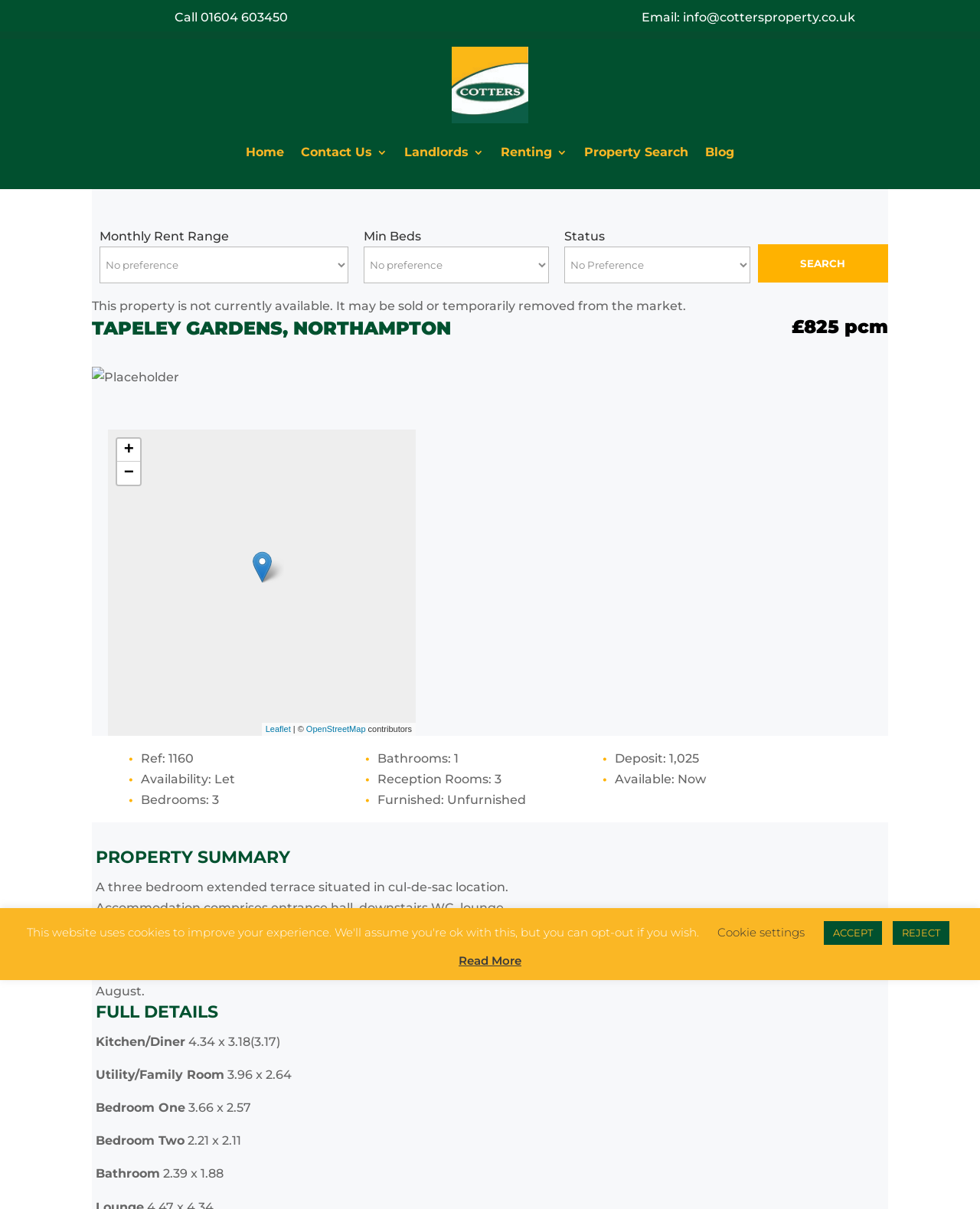Determine the bounding box coordinates for the clickable element required to fulfill the instruction: "Call the agent". Provide the coordinates as four float numbers between 0 and 1, i.e., [left, top, right, bottom].

[0.178, 0.008, 0.294, 0.02]